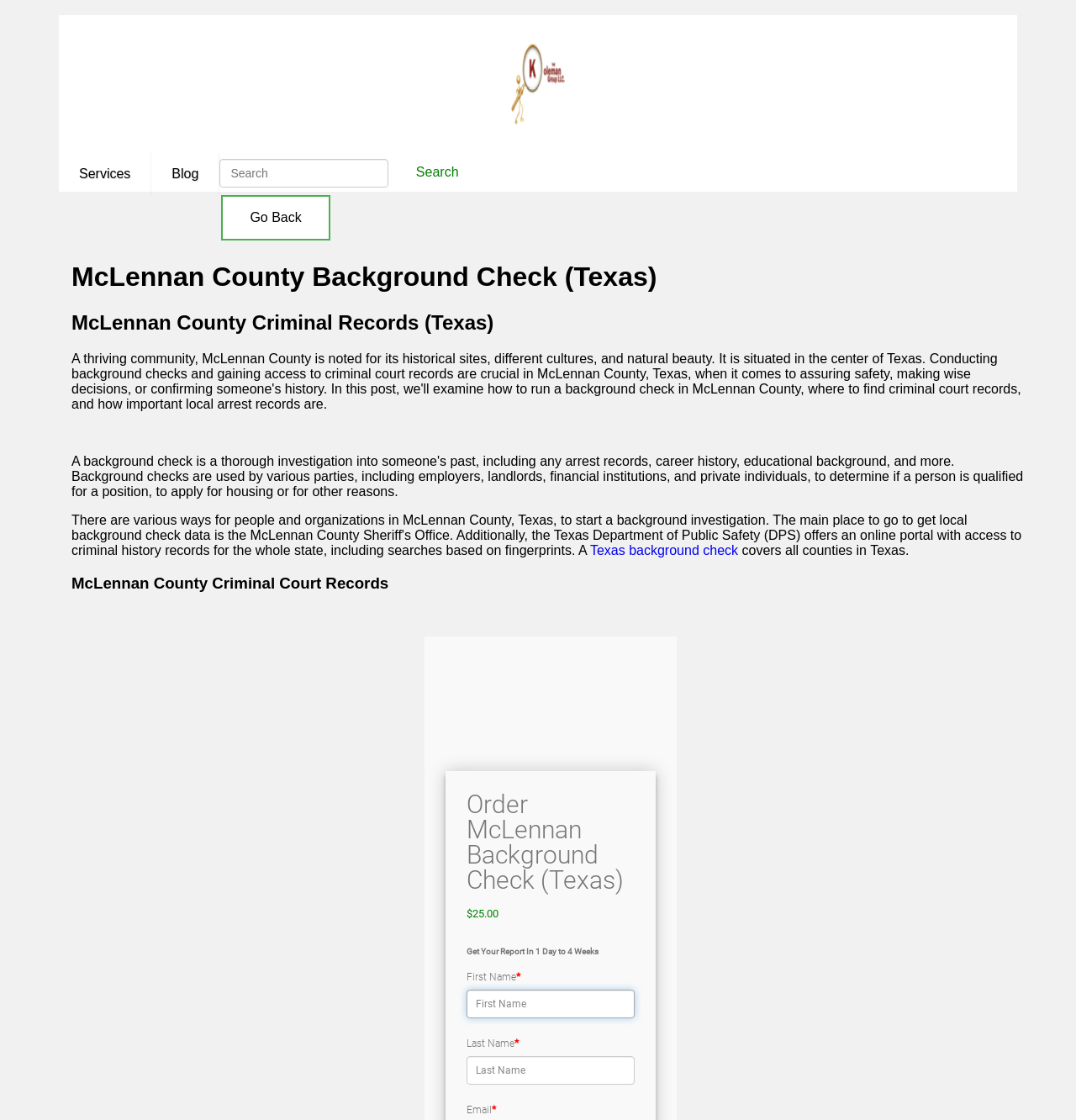Describe every aspect of the webpage comprehensively.

The webpage is about McLennan County Criminal Records in Texas. At the top, there is a logo of "The Koleman Group LLC" on the left, accompanied by a link to the company's website. To the right of the logo, there are three links: "Services", "Blog", and a search box with a "Search" button. Below the search box, there is a "Go Back" link.

The main content of the webpage is divided into three sections, each with a heading. The first section is titled "McLennan County Background Check (Texas)" and is located at the top center of the page. The second section, titled "McLennan County Criminal Records (Texas)", is located below the first section. The third section, titled "McLennan County Criminal Court Records", is located at the bottom center of the page.

On the right side of the page, there is a link to "Texas background check" and a brief description that it "covers all counties in Texas."